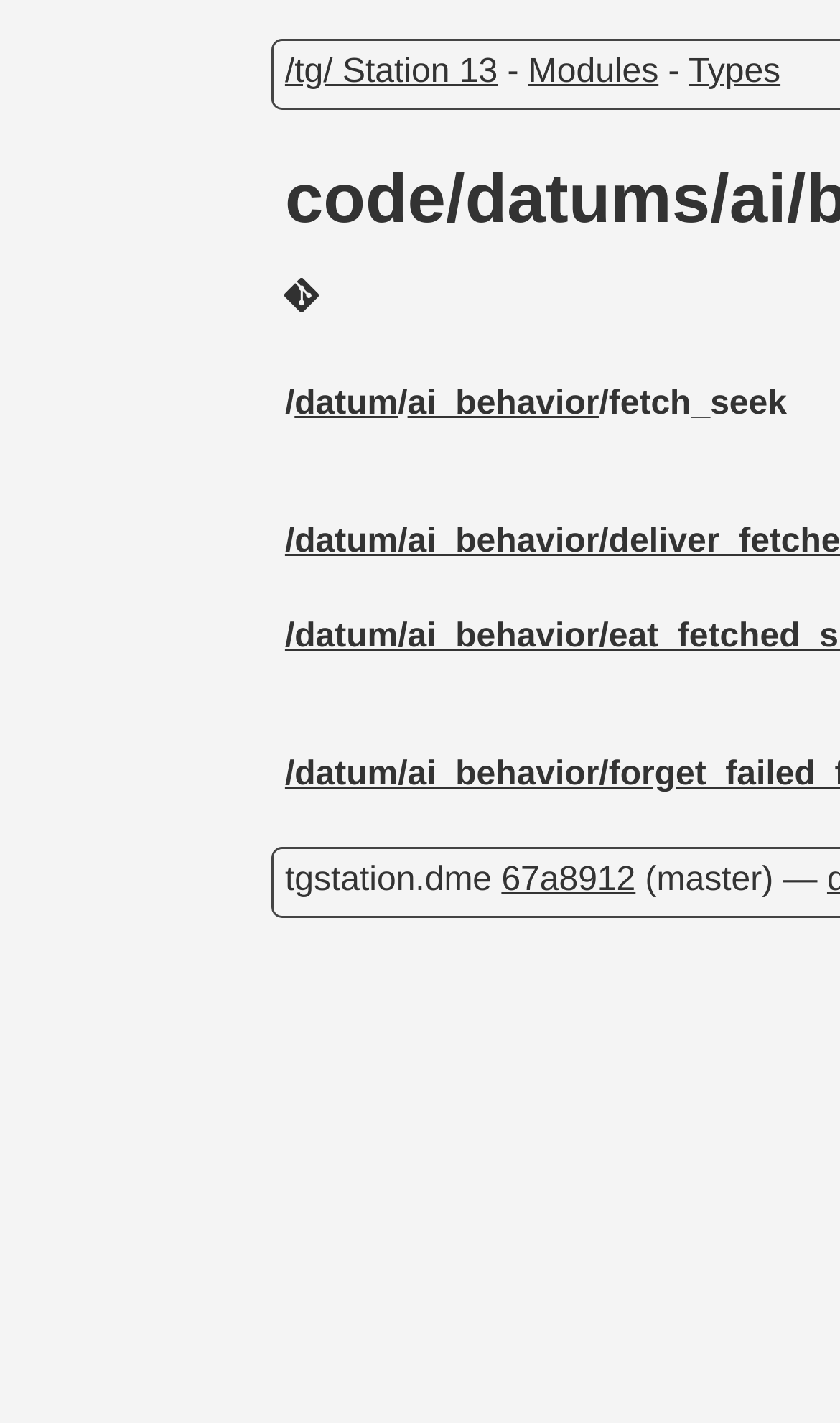Give a concise answer using one word or a phrase to the following question:
What is the current branch of the repository?

master